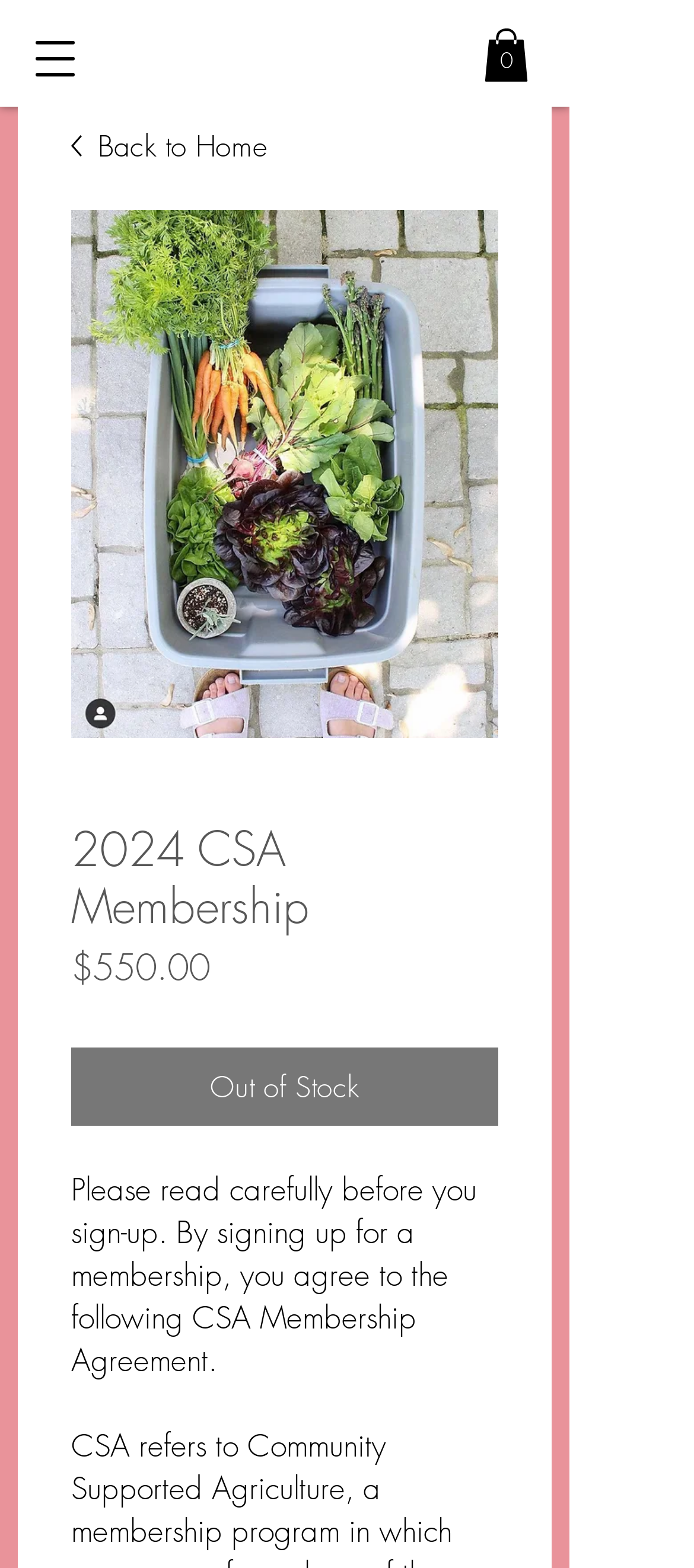Use a single word or phrase to respond to the question:
What is above the price on the webpage?

2024 CSA Membership